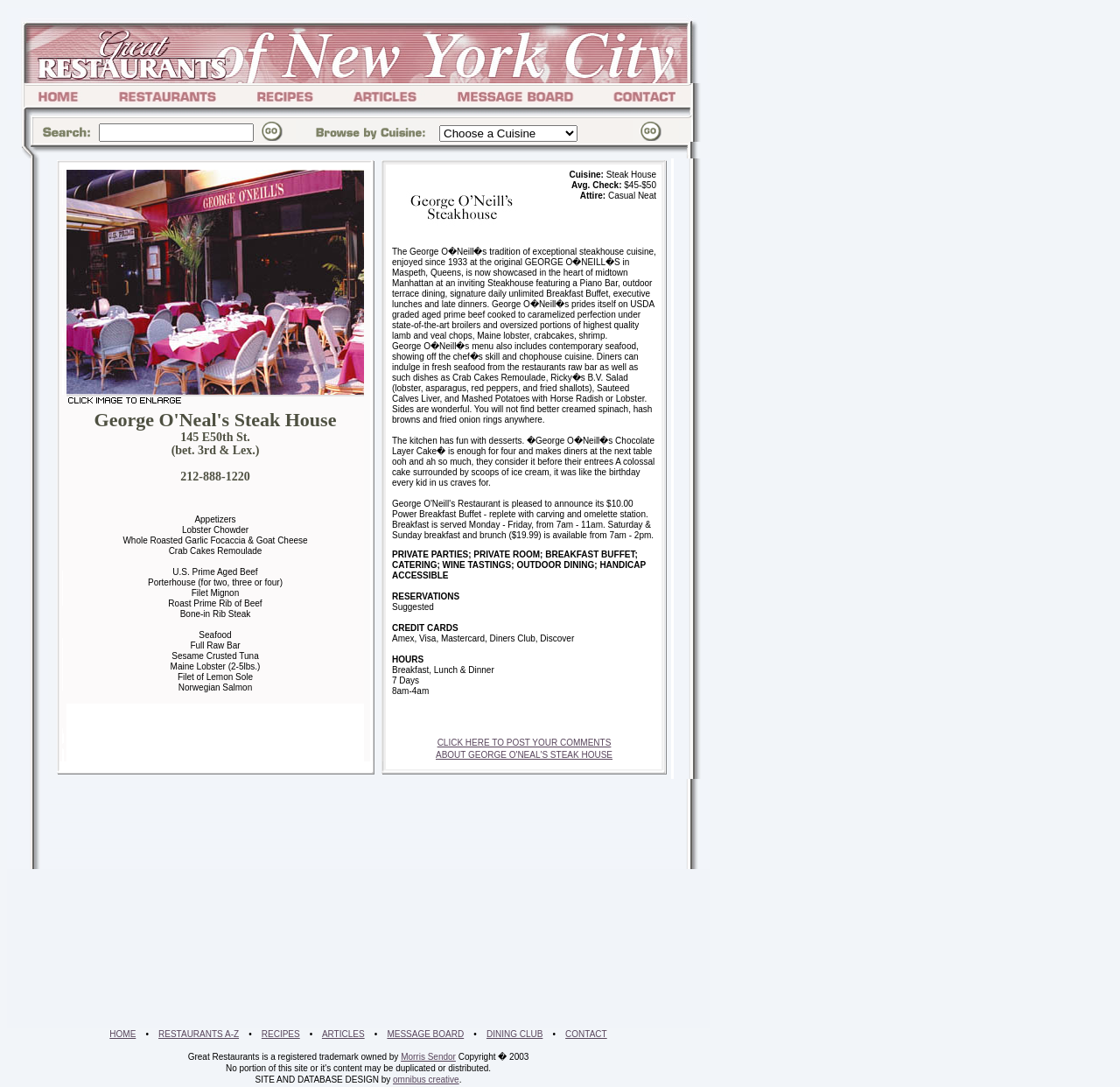Reply to the question with a single word or phrase:
What is the average check price at George O'Neal's Steak House?

$45-$50